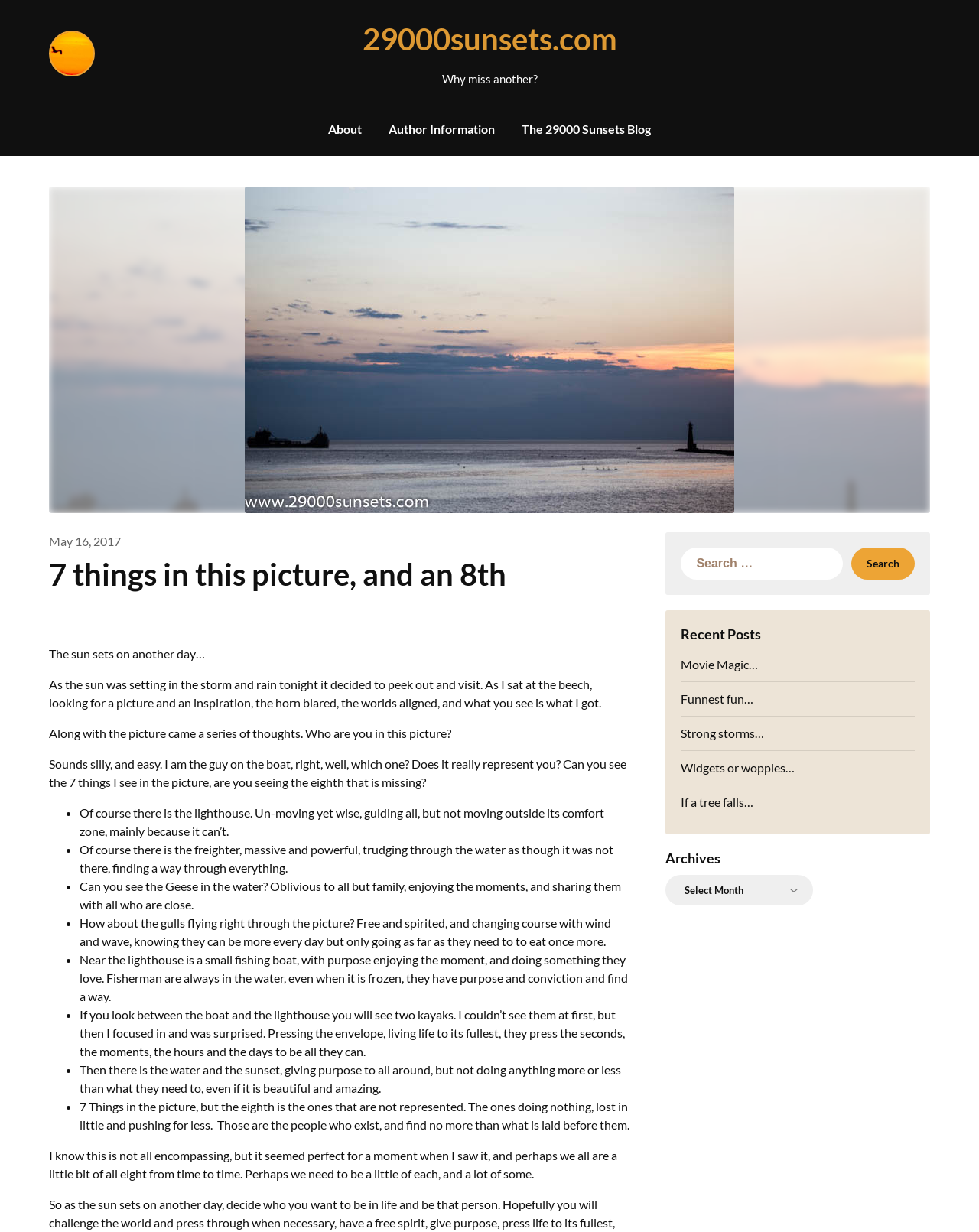Locate the bounding box coordinates of the area to click to fulfill this instruction: "Click the '29000sunsets.com' link". The bounding box should be presented as four float numbers between 0 and 1, in the order [left, top, right, bottom].

[0.292, 0.016, 0.708, 0.048]